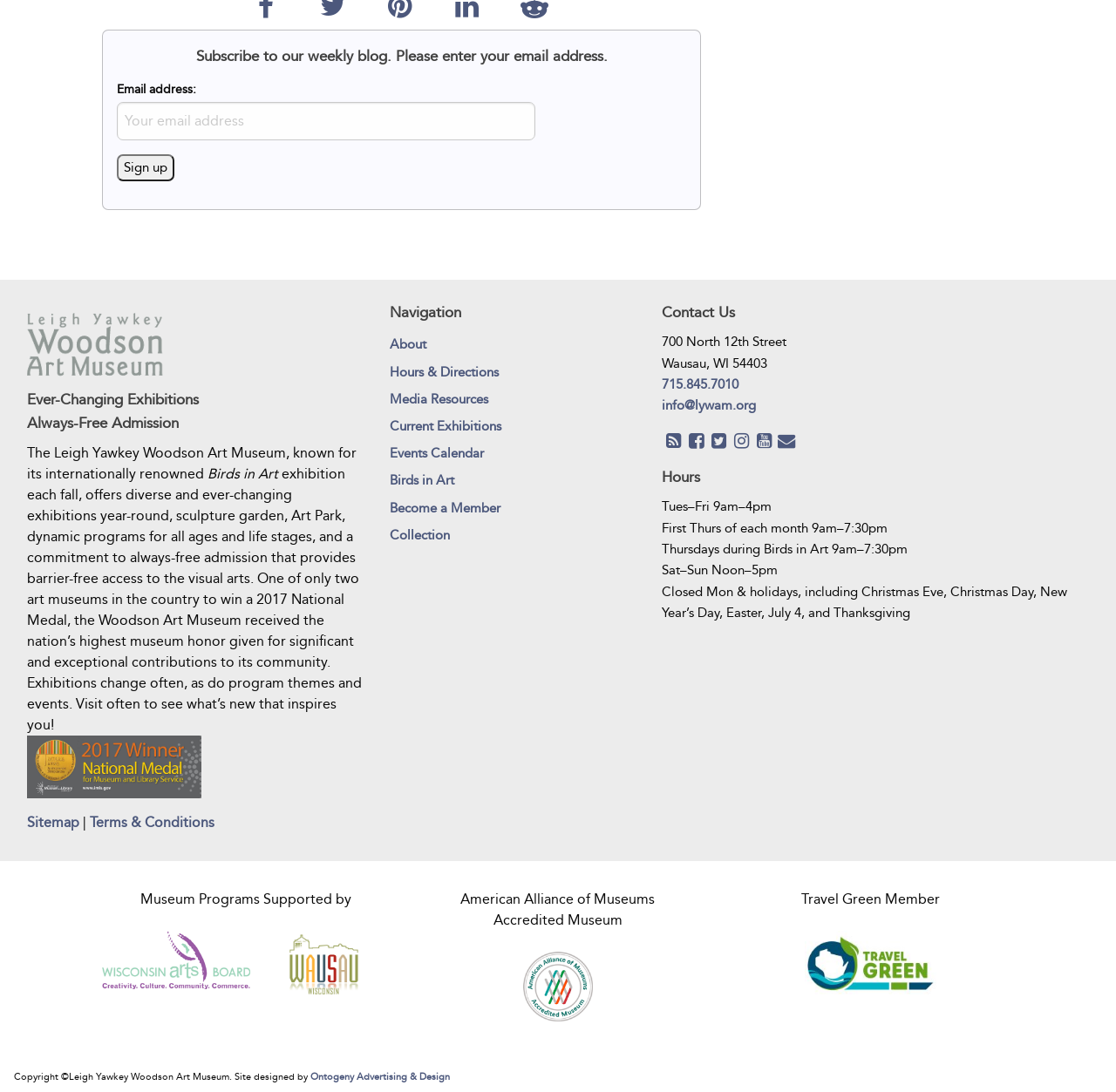What is the museum's commitment to admission?
Please use the image to deliver a detailed and complete answer.

I found the answer by reading the text on the webpage, which states that the museum provides barrier-free access to the visual arts with always-free admission.